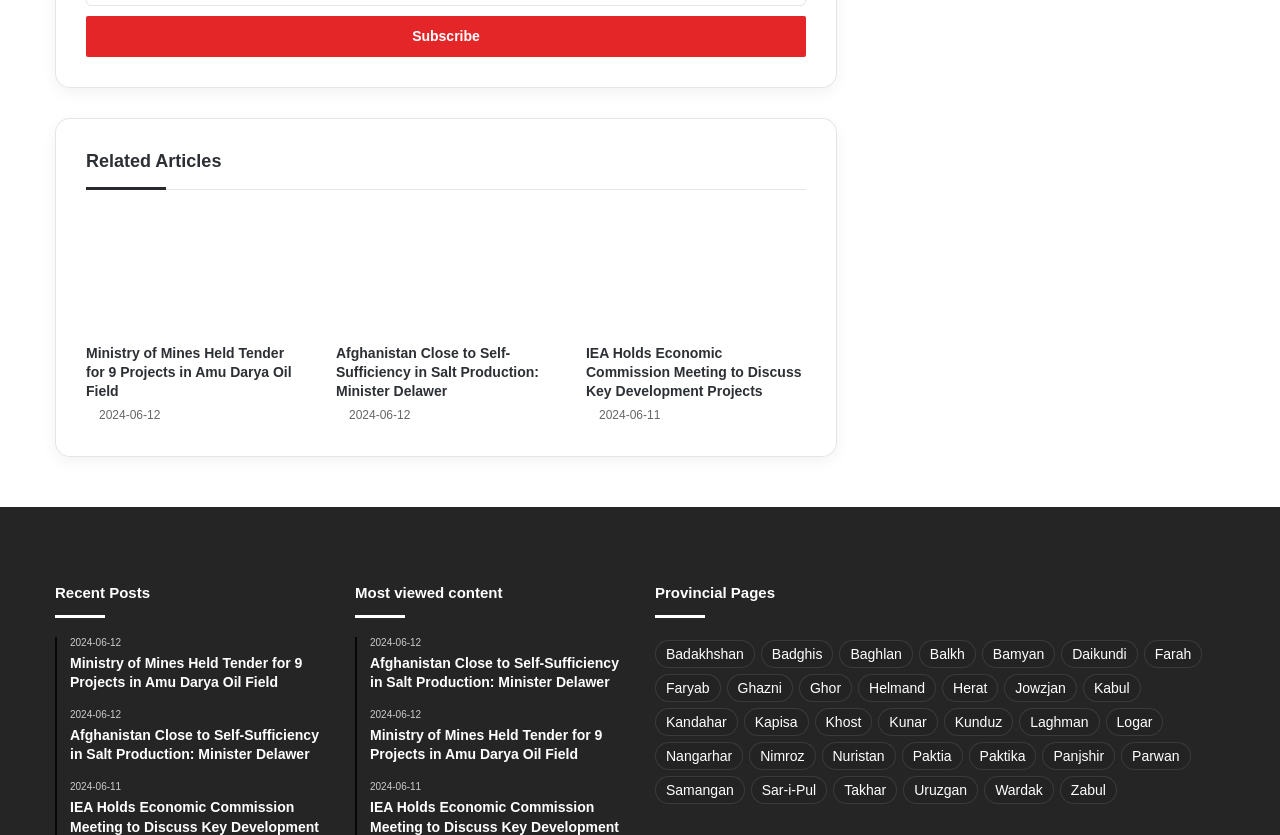Find the bounding box coordinates of the element to click in order to complete this instruction: "Check the most viewed content". The bounding box coordinates must be four float numbers between 0 and 1, denoted as [left, top, right, bottom].

[0.277, 0.699, 0.393, 0.719]